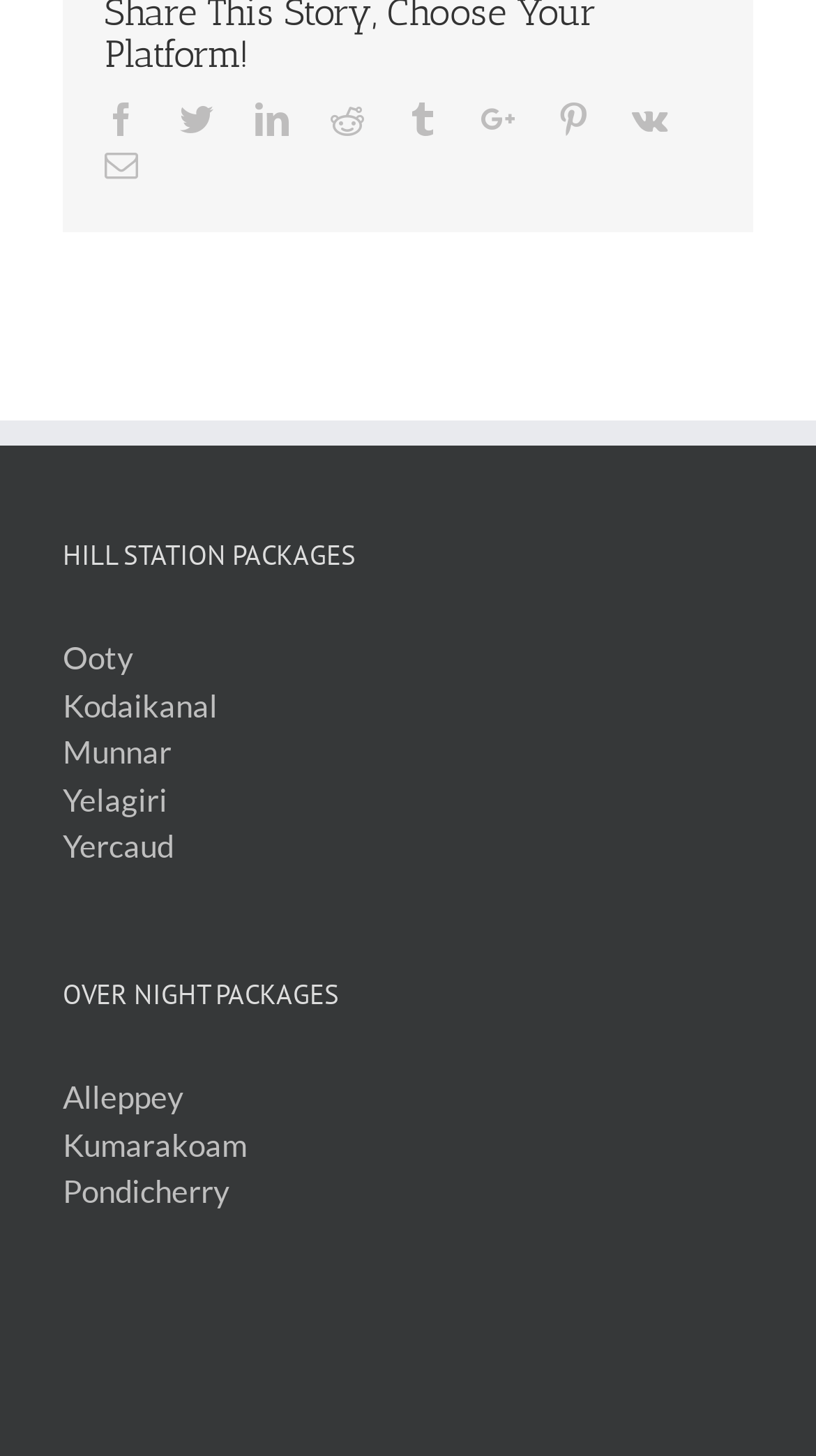How many social media links are available?
Please look at the screenshot and answer in one word or a short phrase.

8